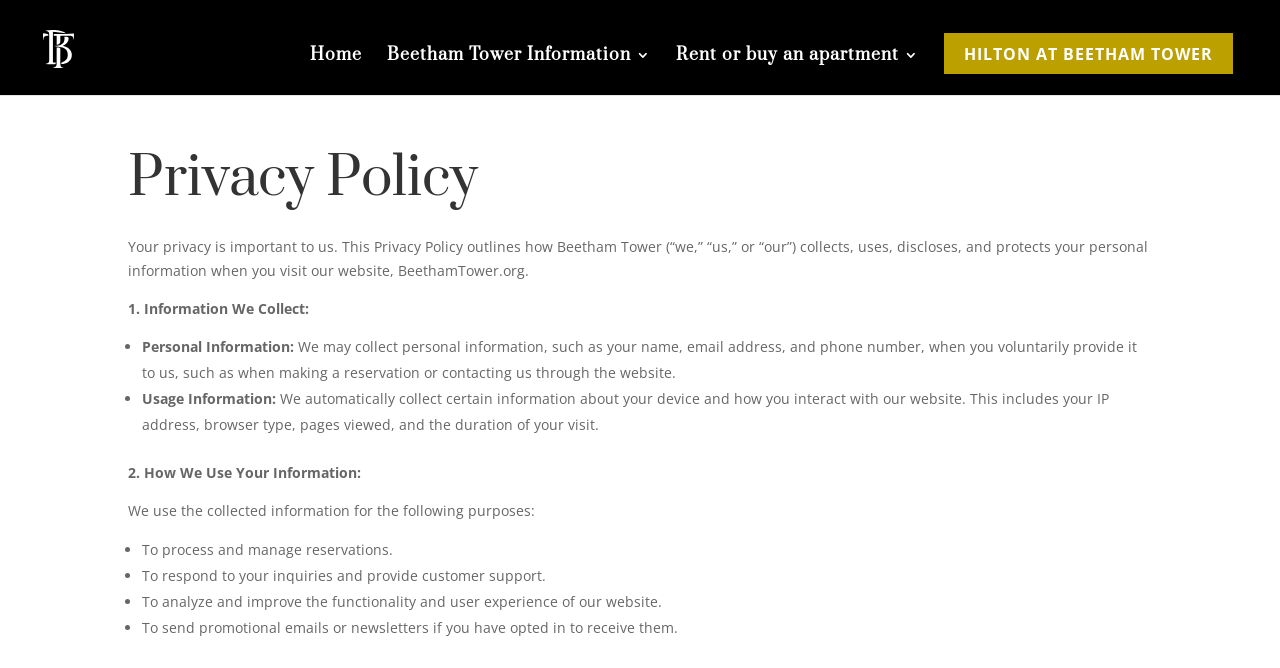Extract the bounding box coordinates for the HTML element that matches this description: "Beetham Tower Information". The coordinates should be four float numbers between 0 and 1, i.e., [left, top, right, bottom].

[0.302, 0.072, 0.509, 0.142]